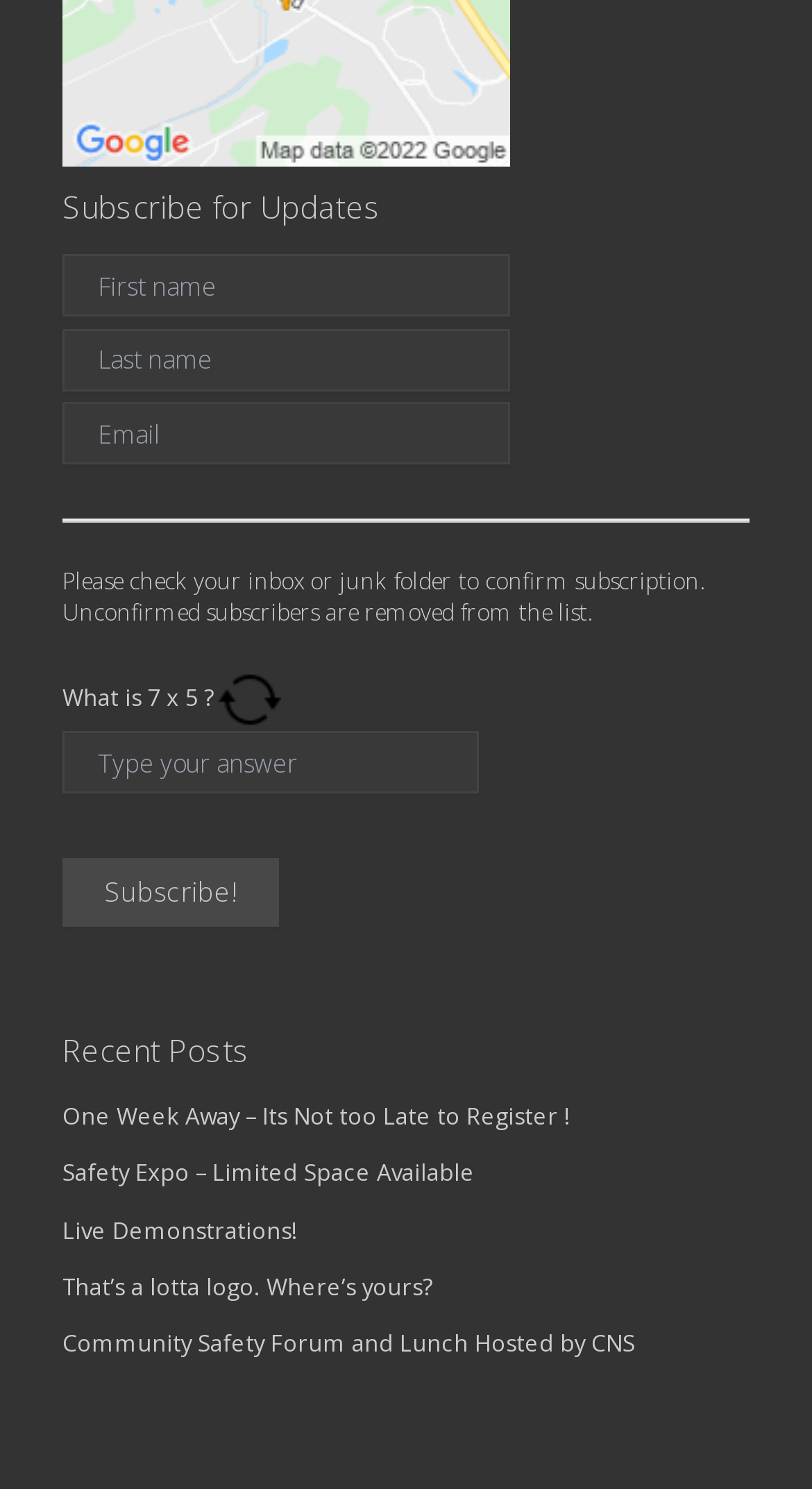Please identify the bounding box coordinates of the clickable area that will fulfill the following instruction: "Type your answer". The coordinates should be in the format of four float numbers between 0 and 1, i.e., [left, top, right, bottom].

[0.077, 0.492, 0.59, 0.534]